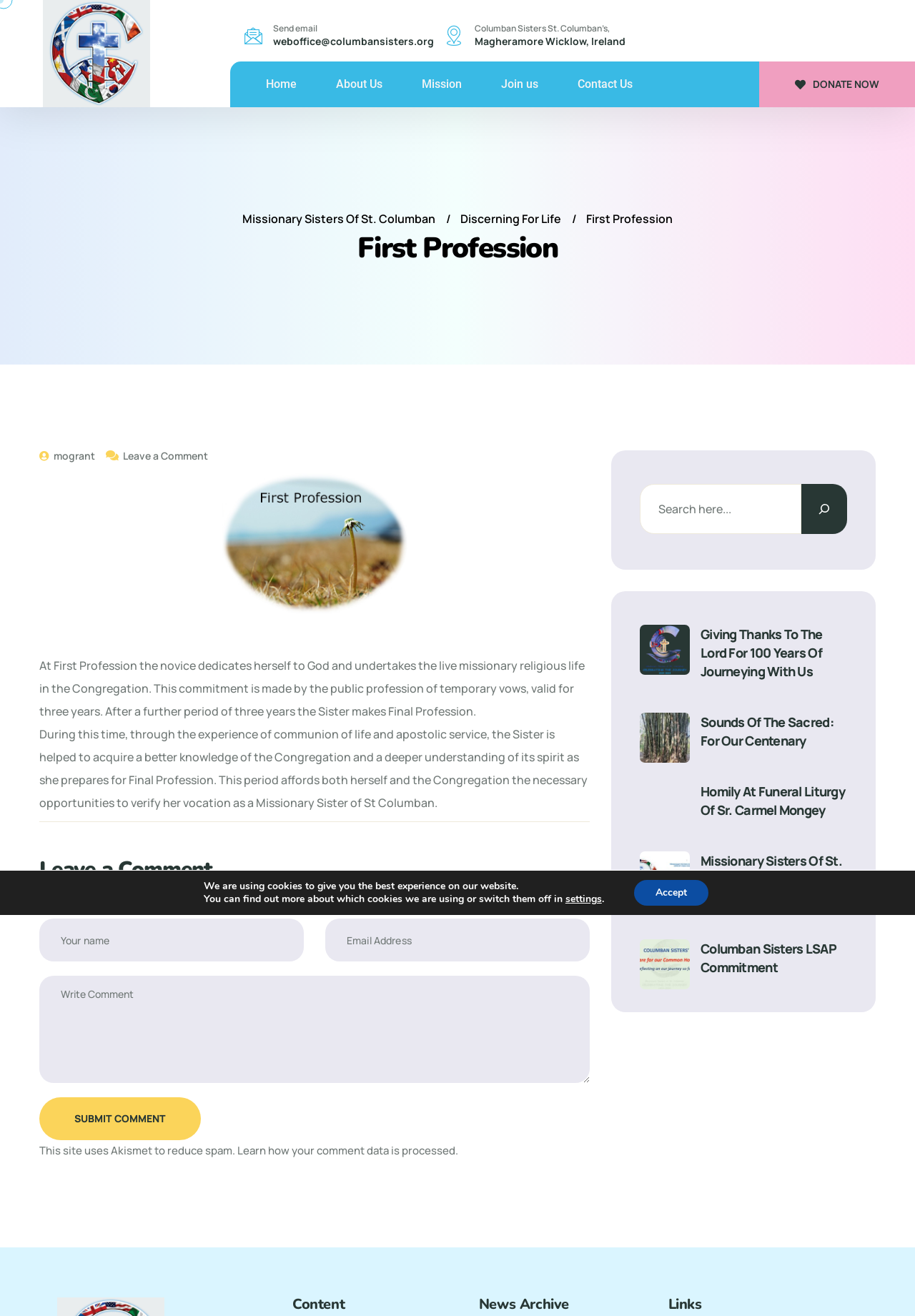What is the name of the email address provided for contact?
Answer the question with a single word or phrase by looking at the picture.

weboffice@columbansisters.org